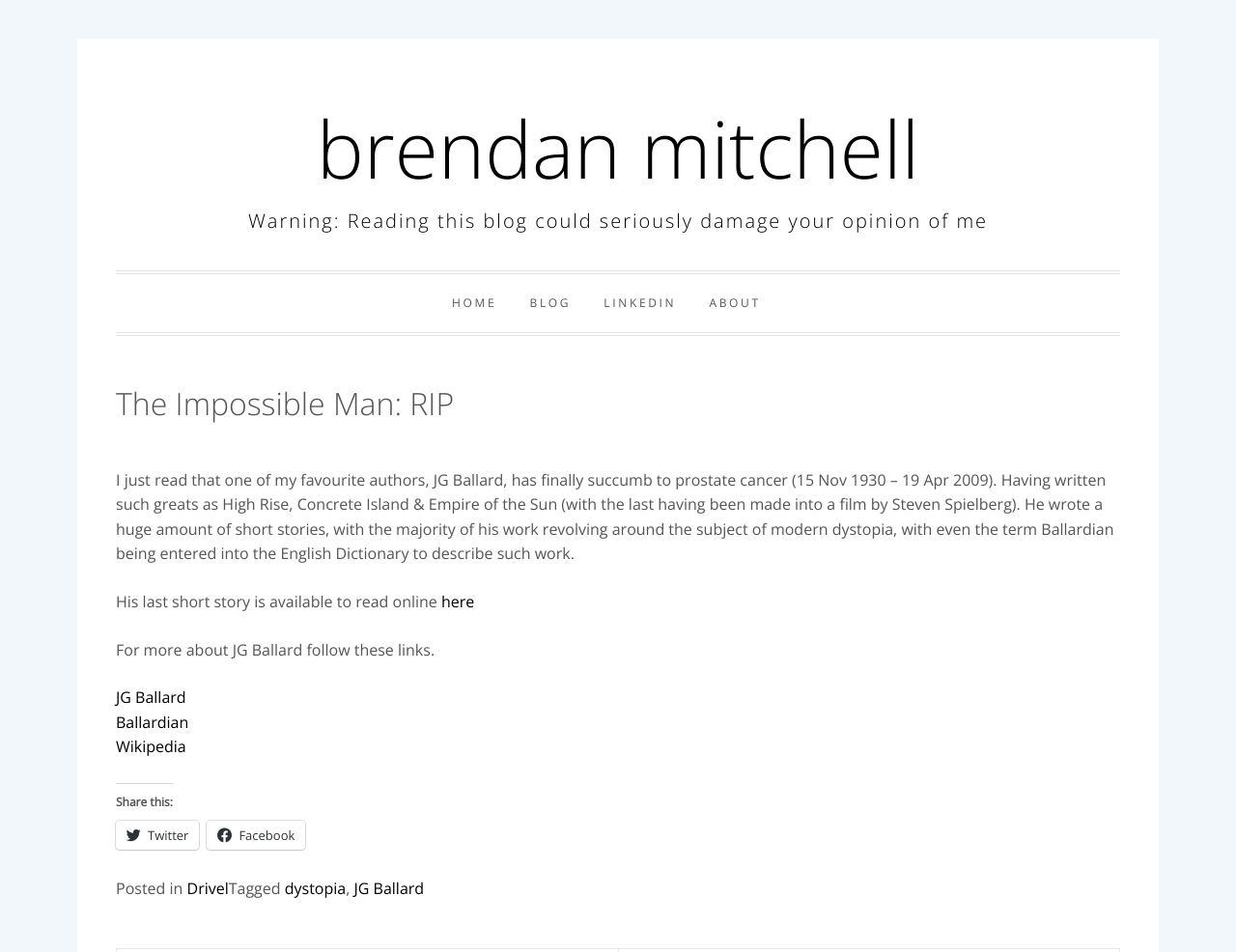Respond to the question below with a single word or phrase:
How many social media platforms are provided to share the article?

2